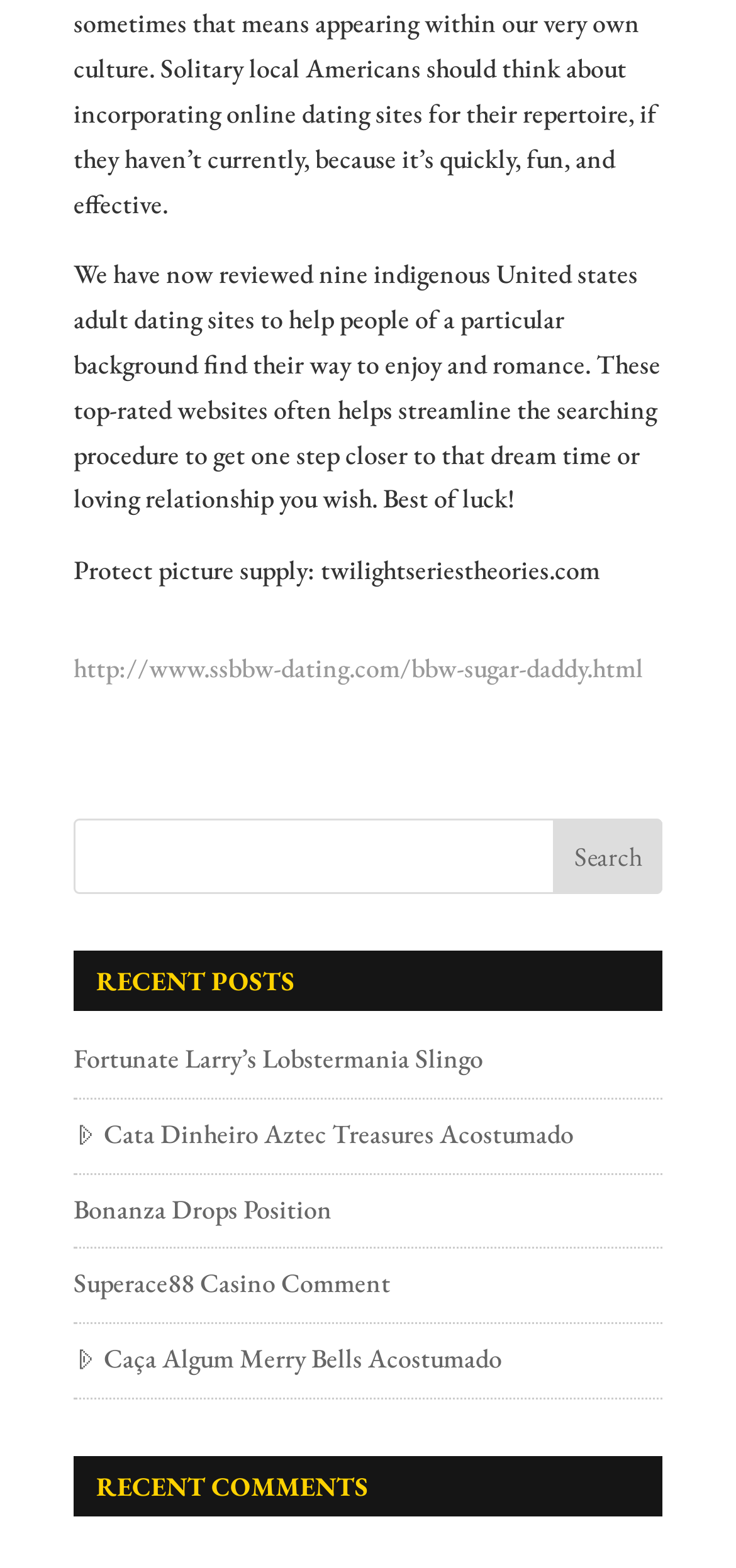Determine the bounding box for the HTML element described here: "Fortunate Larry’s Lobstermania Slingo". The coordinates should be given as [left, top, right, bottom] with each number being a float between 0 and 1.

[0.1, 0.664, 0.656, 0.686]